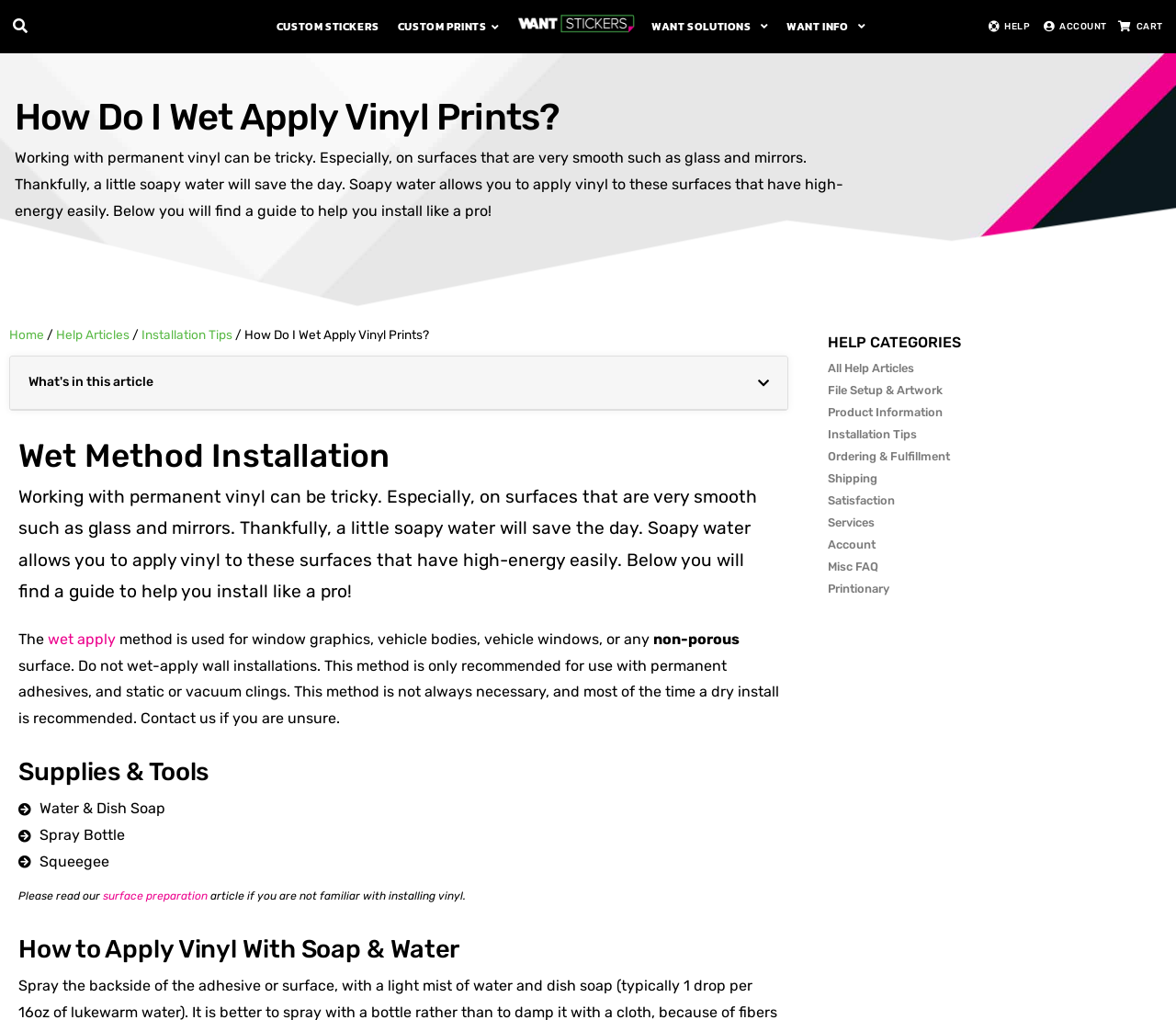Identify the bounding box coordinates of the section that should be clicked to achieve the task described: "Search this topic".

None